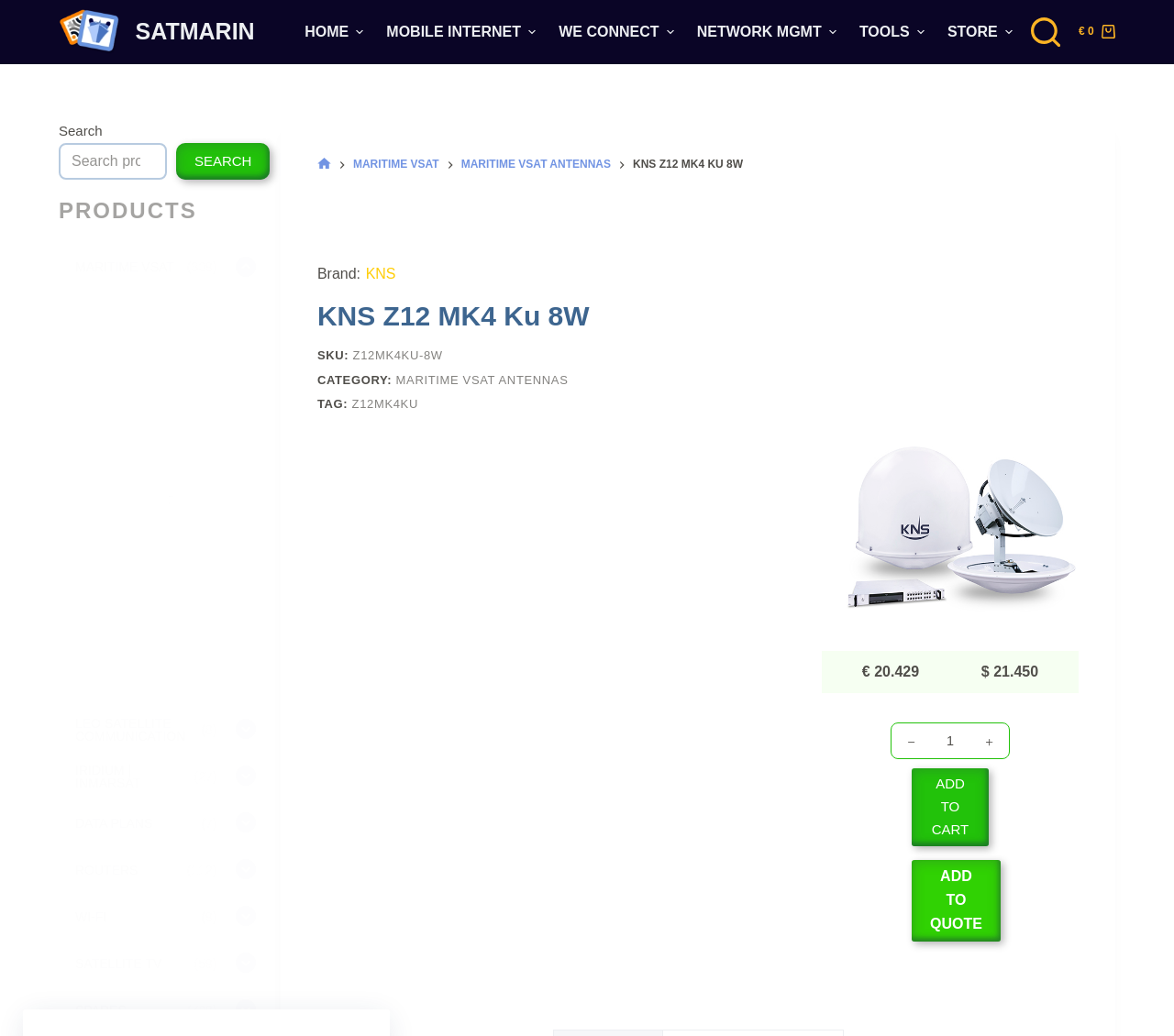What is the main title displayed on this webpage?

KNS Z12 MK4 Ku 8W